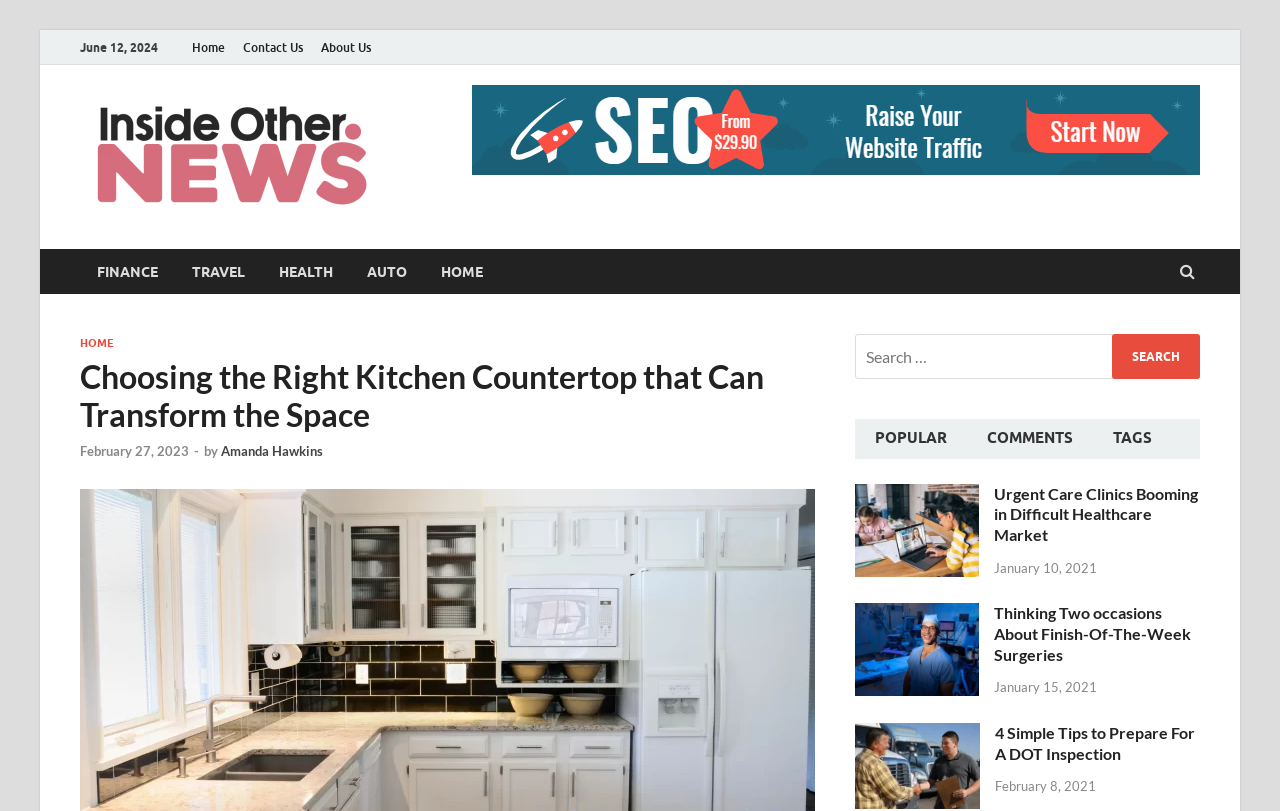Using the information in the image, could you please answer the following question in detail:
Who wrote the article 'Choosing the Right Kitchen Countertop that Can Transform the Space'?

I found the author's name by looking at the article heading 'Choosing the Right Kitchen Countertop that Can Transform the Space' and its corresponding author 'Amanda Hawkins' which is located below the heading.